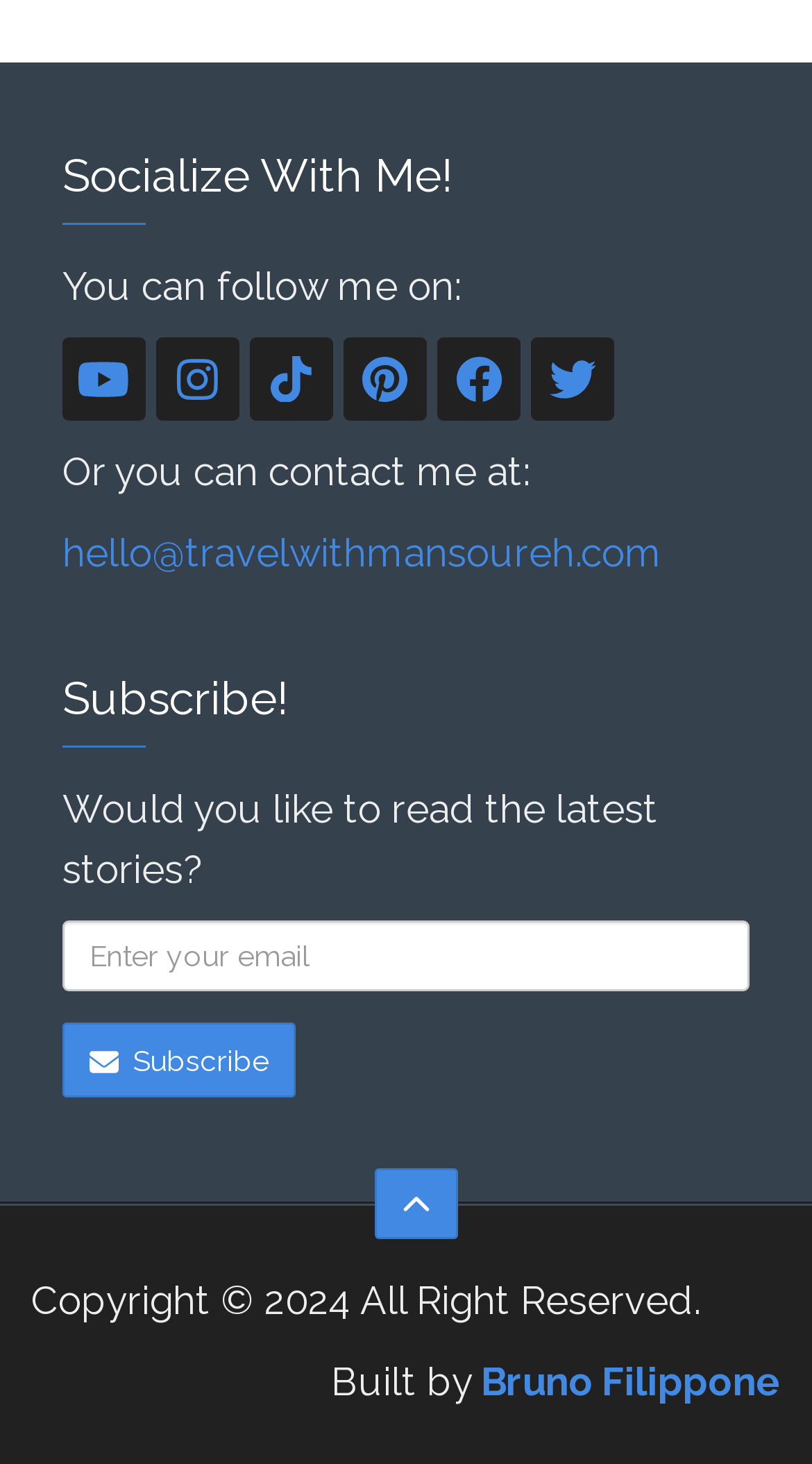Who built the website?
From the details in the image, answer the question comprehensively.

The webpage credits Bruno Filippone as the builder of the website, as indicated by the text 'Built by Bruno Filippone' at the bottom of the page.